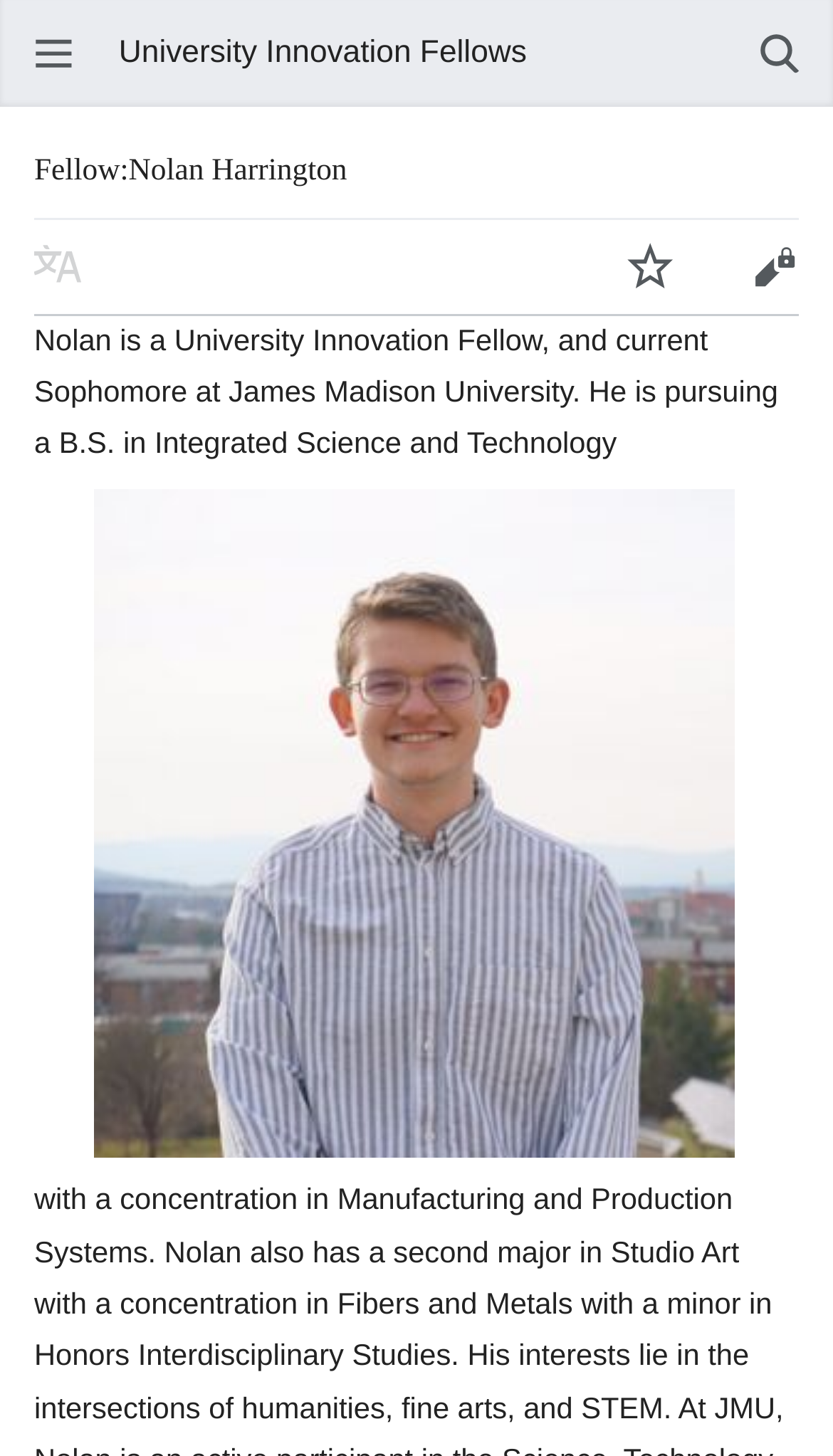Respond with a single word or short phrase to the following question: 
How many buttons are there above the text description?

4